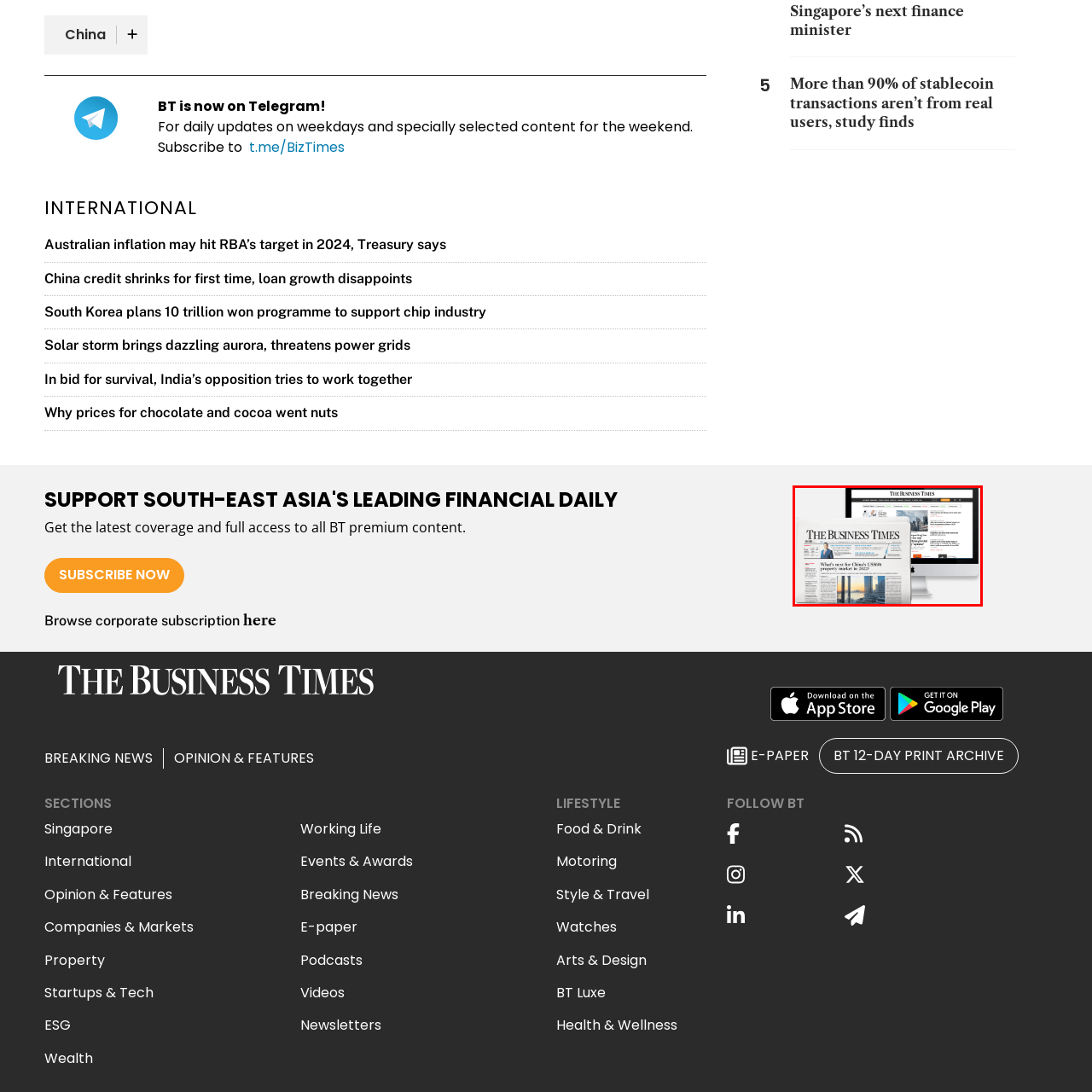Examine the content inside the red bounding box and offer a comprehensive answer to the following question using the details from the image: What is the focus of the newspaper's content?

The headline 'What's next for China's US$400B property market in 2022?' and the modern skyline in the background signify the business and economic themes central to the newspaper's content, indicating that the focus is on financial and market news.